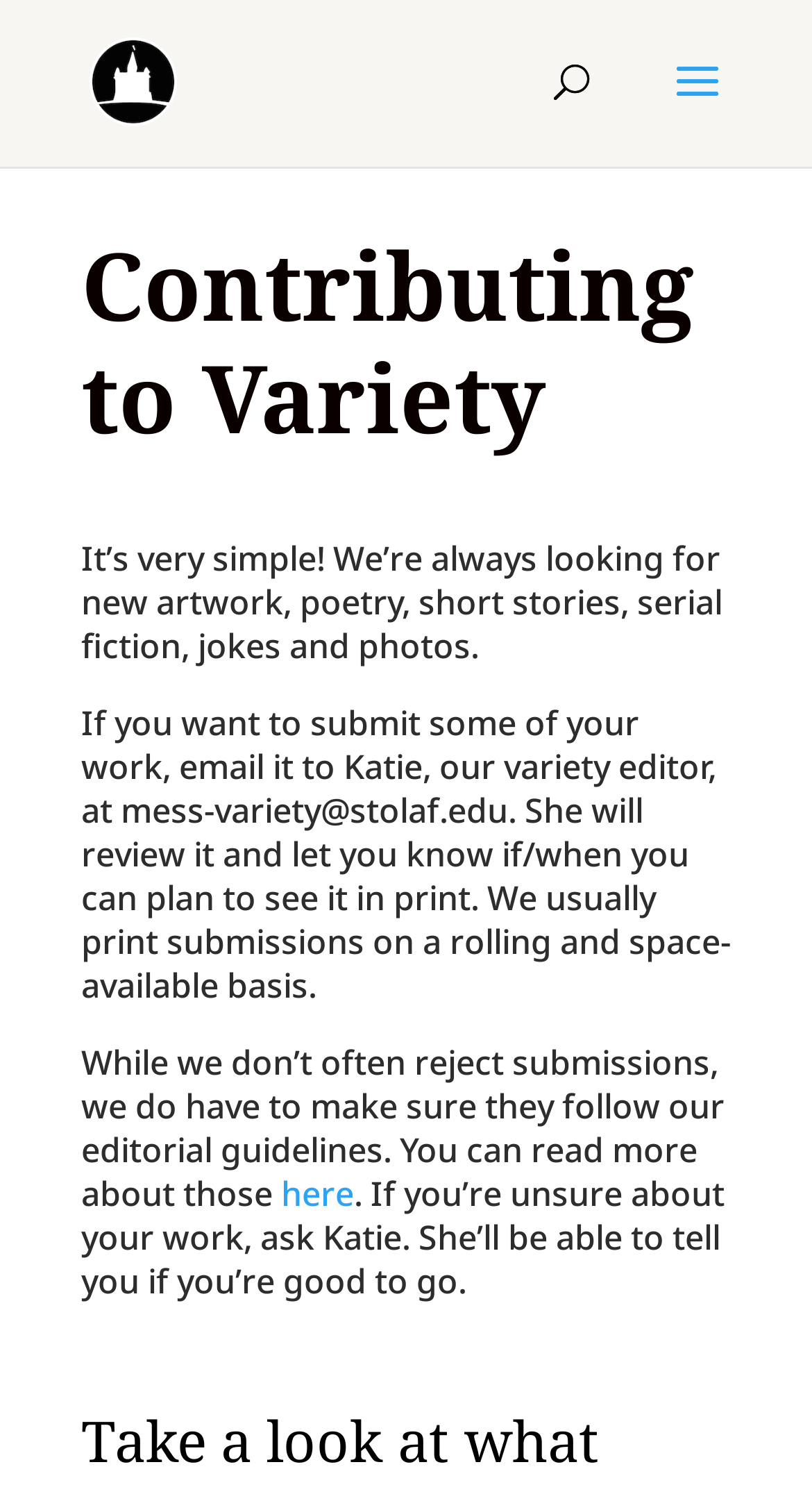Please locate and retrieve the main header text of the webpage.

Contributing to Variety